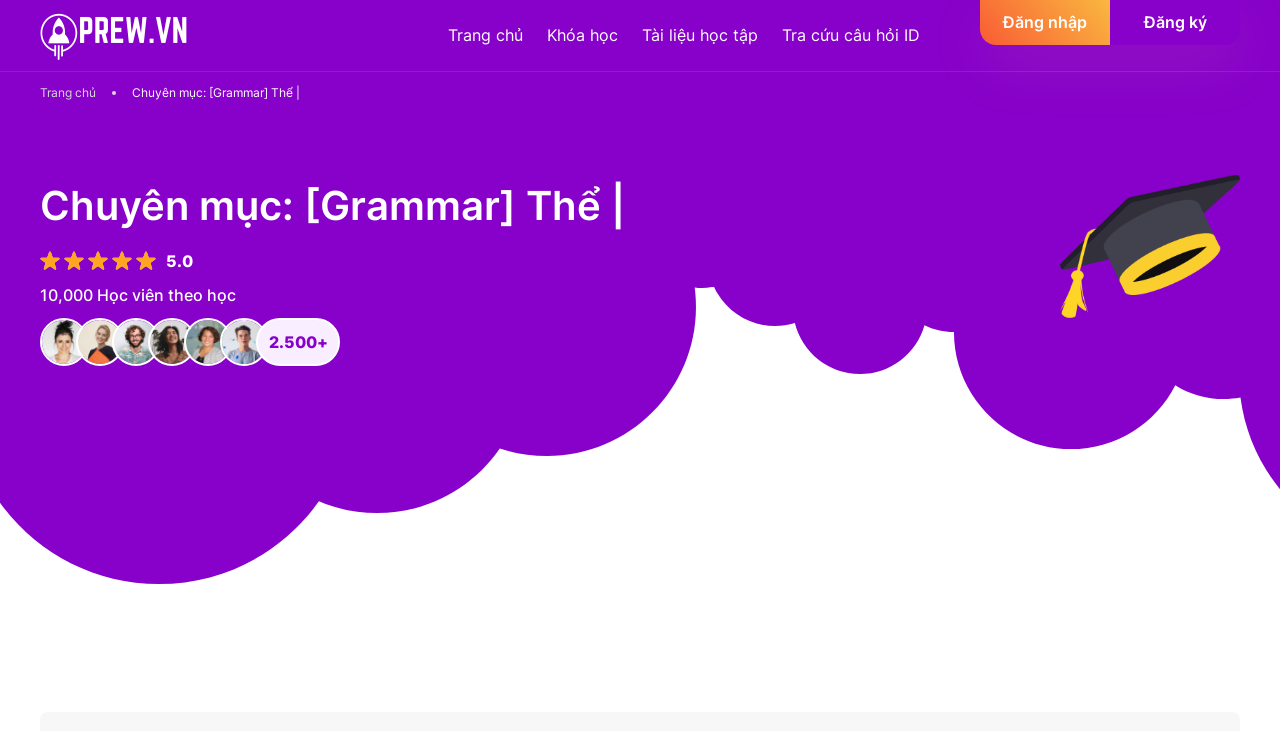Find the bounding box coordinates of the clickable area that will achieve the following instruction: "register".

[0.867, 0.0, 0.969, 0.061]